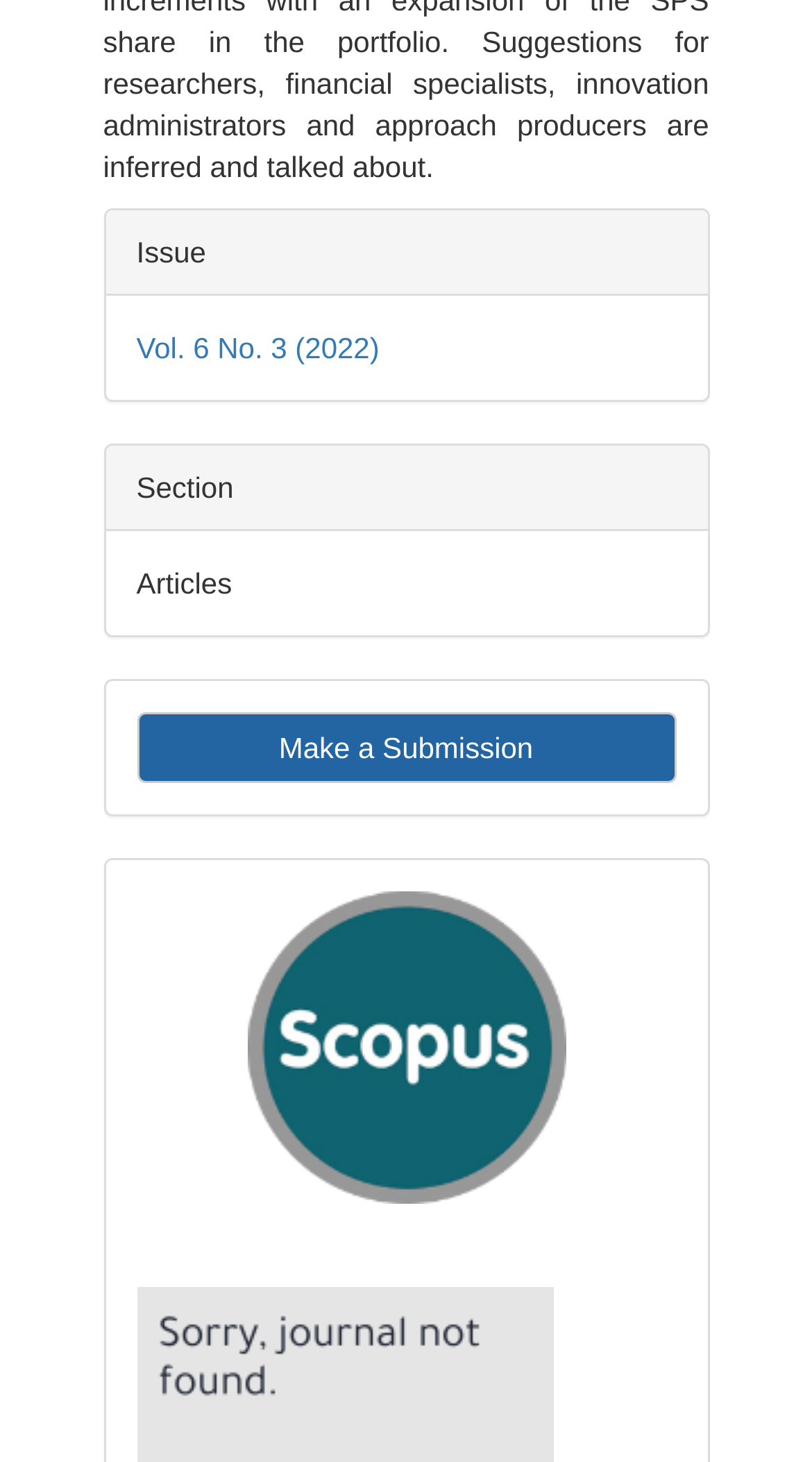Identify the bounding box coordinates for the UI element described as follows: Vol. 6 No. 3 (2022). Use the format (top-left x, top-left y, bottom-right x, bottom-right y) and ensure all values are floating point numbers between 0 and 1.

[0.168, 0.226, 0.467, 0.249]